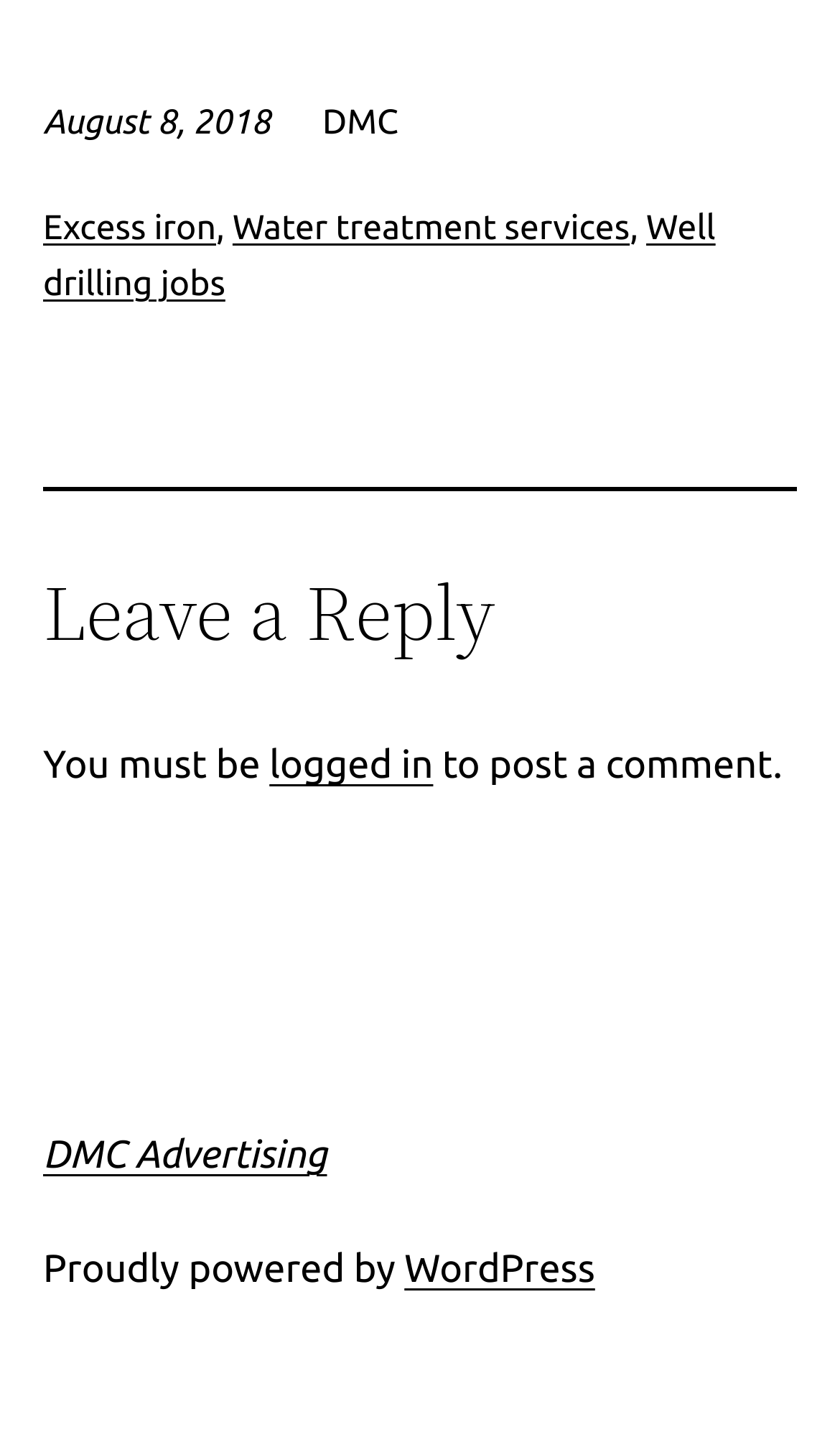Provide a brief response using a word or short phrase to this question:
What is required to post a comment?

Login